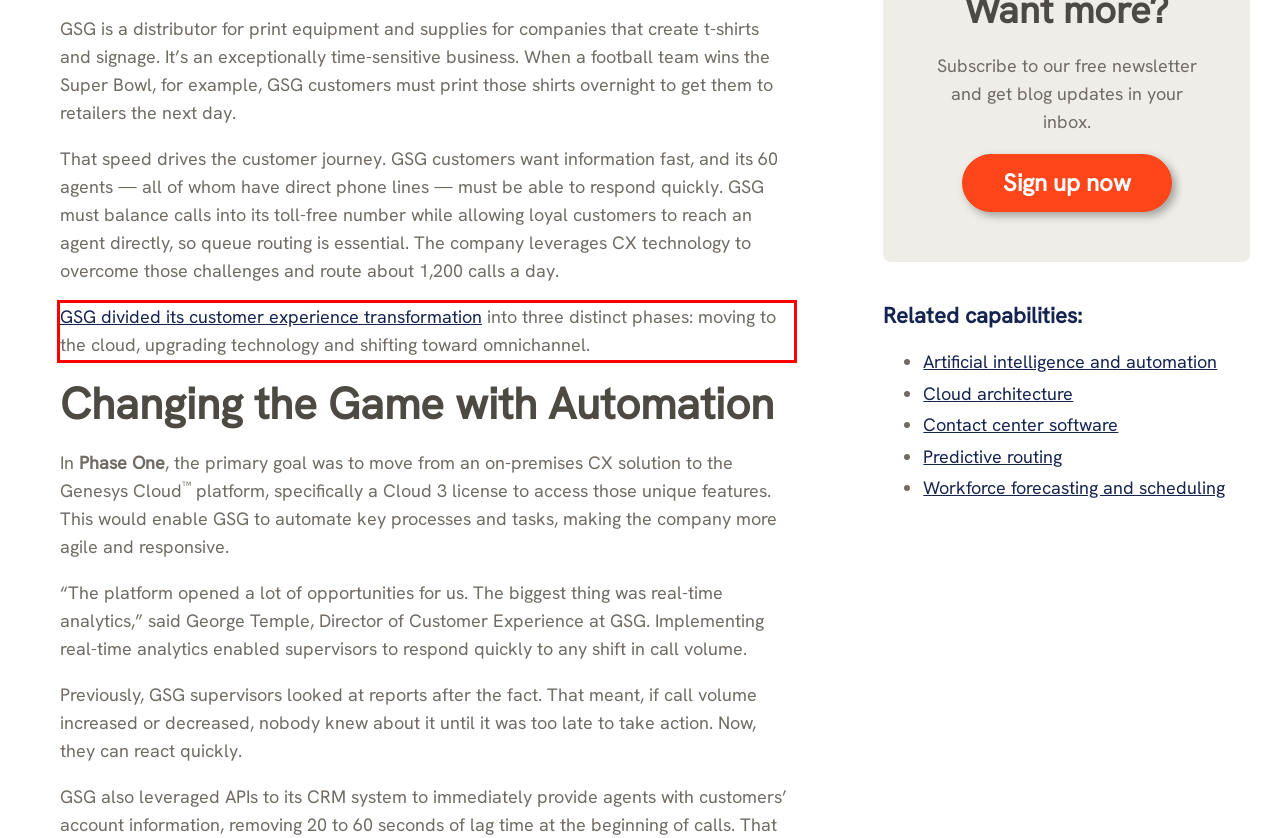View the screenshot of the webpage and identify the UI element surrounded by a red bounding box. Extract the text contained within this red bounding box.

GSG divided its customer experience transformation into three distinct phases: moving to the cloud, upgrading technology and shifting toward omnichannel.